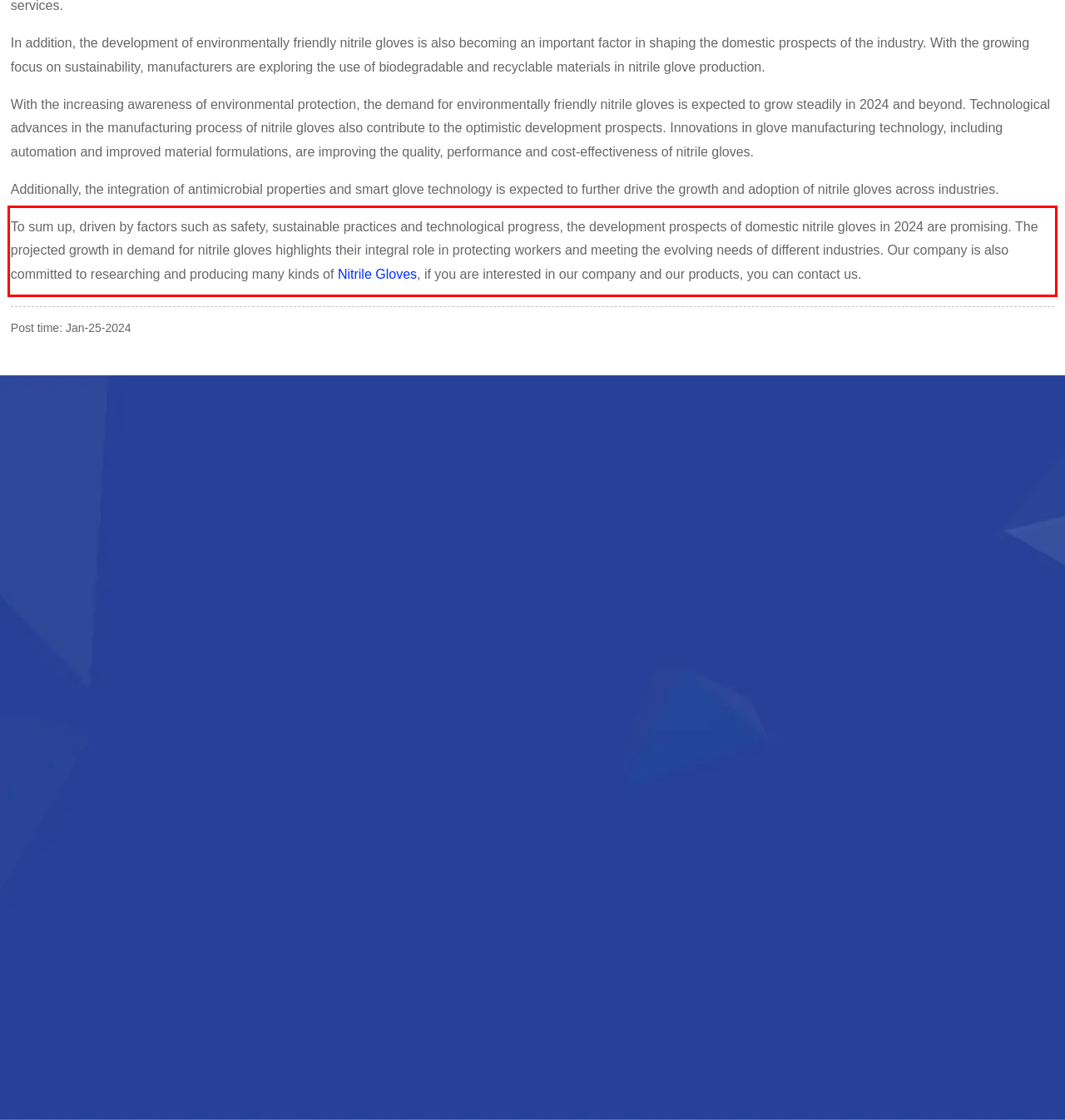You are looking at a screenshot of a webpage with a red rectangle bounding box. Use OCR to identify and extract the text content found inside this red bounding box.

To sum up, driven by factors such as safety, sustainable practices and technological progress, the development prospects of domestic nitrile gloves in 2024 are promising. The projected growth in demand for nitrile gloves highlights their integral role in protecting workers and meeting the evolving needs of different industries. Our company is also committed to researching and producing many kinds of Nitrile Gloves, if you are interested in our company and our products, you can contact us.